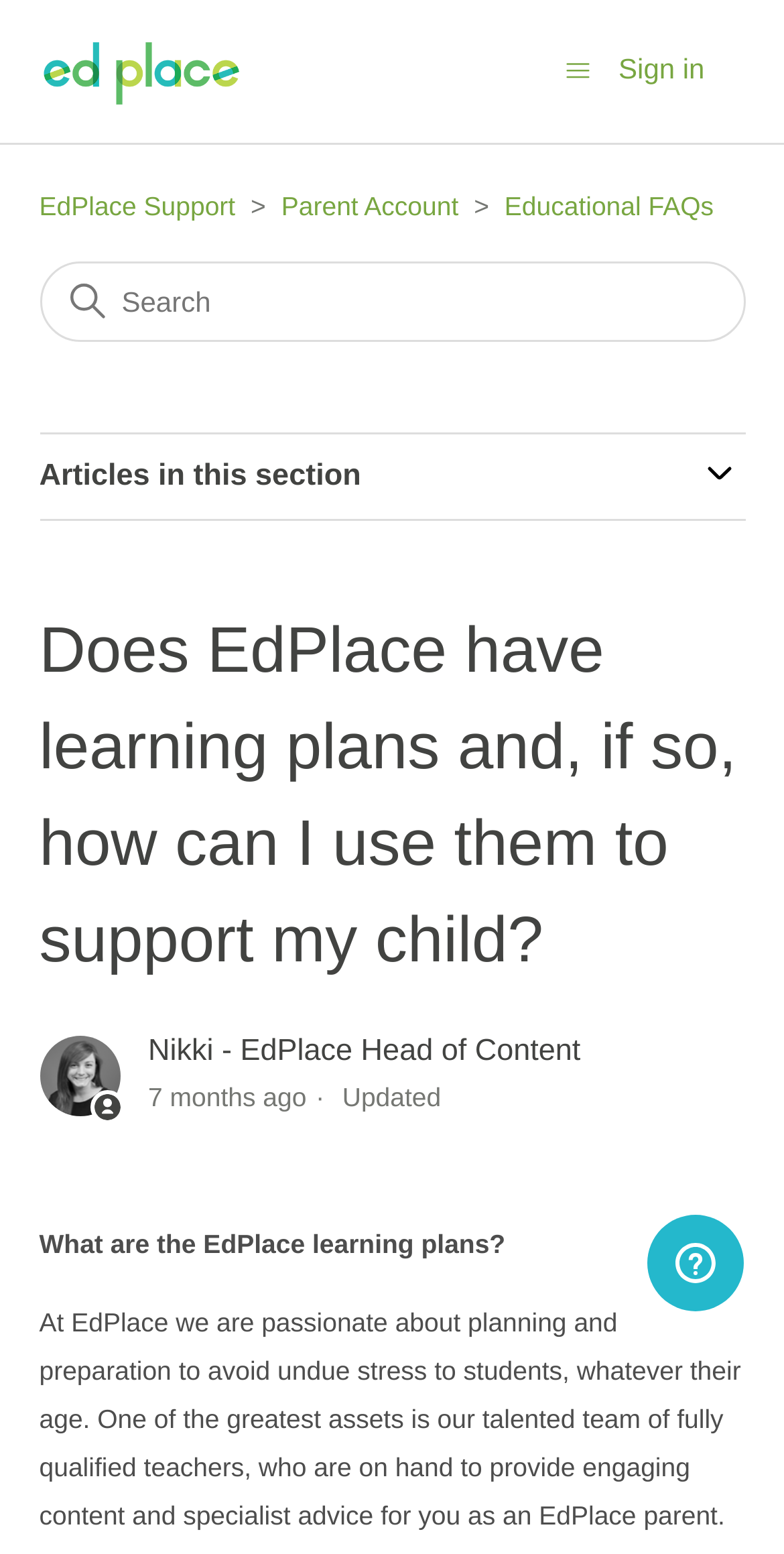Pinpoint the bounding box coordinates of the clickable area necessary to execute the following instruction: "Learn about Healthcare". The coordinates should be given as four float numbers between 0 and 1, namely [left, top, right, bottom].

None